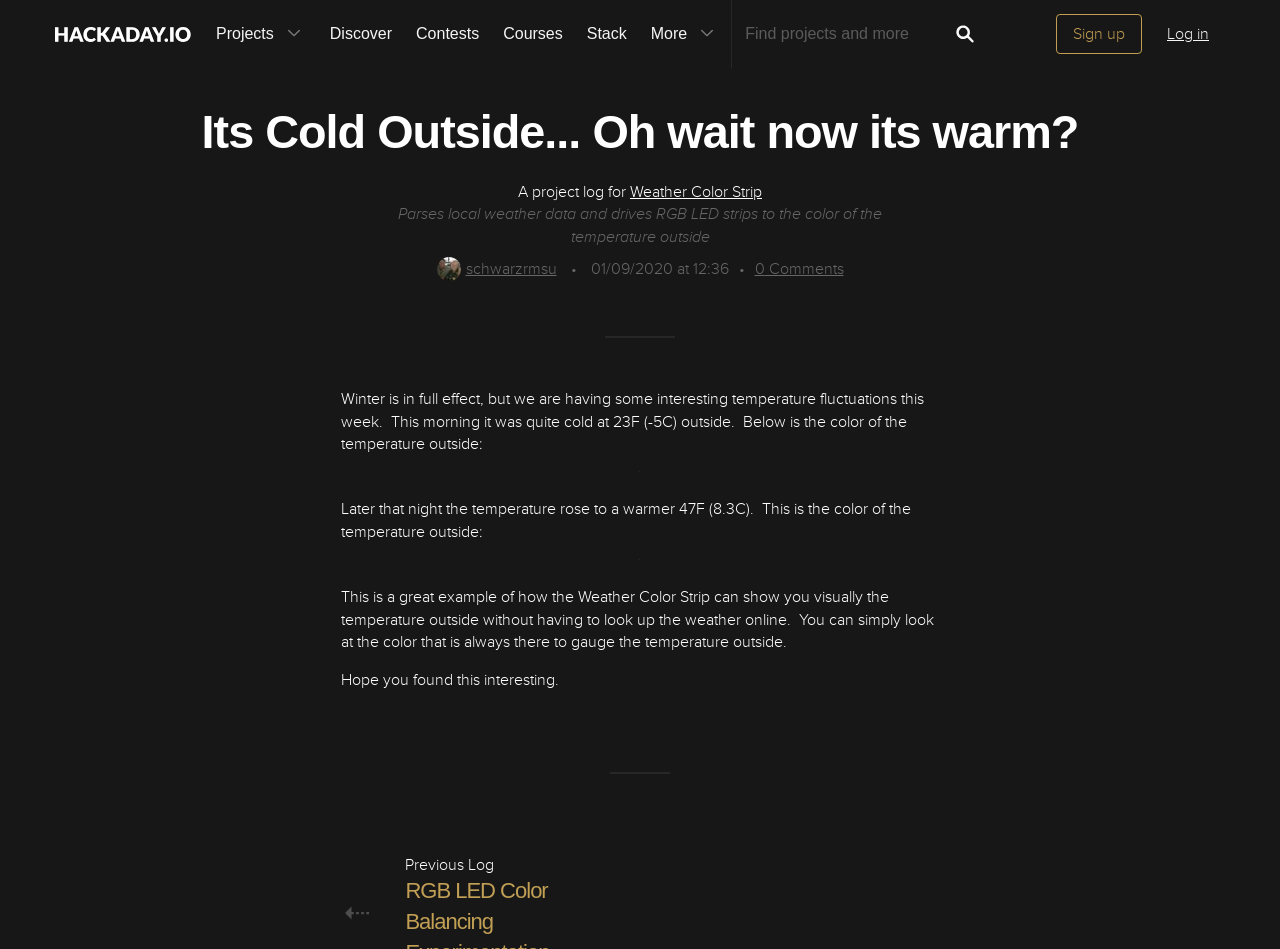What is the temperature outside in the morning?
Respond with a short answer, either a single word or a phrase, based on the image.

23F (-5C)